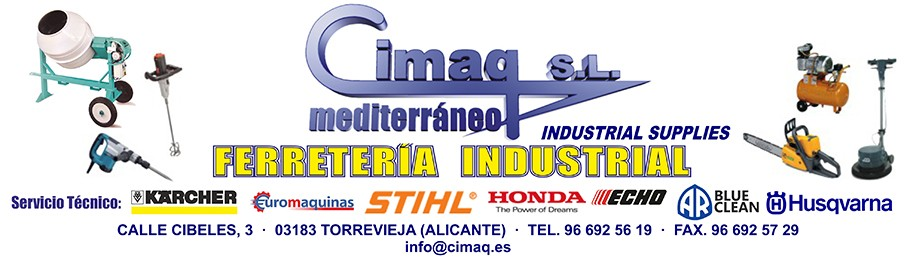What type of supplies does Cimaq S.L. provide?
Using the image as a reference, answer the question with a short word or phrase.

Industrial supplies